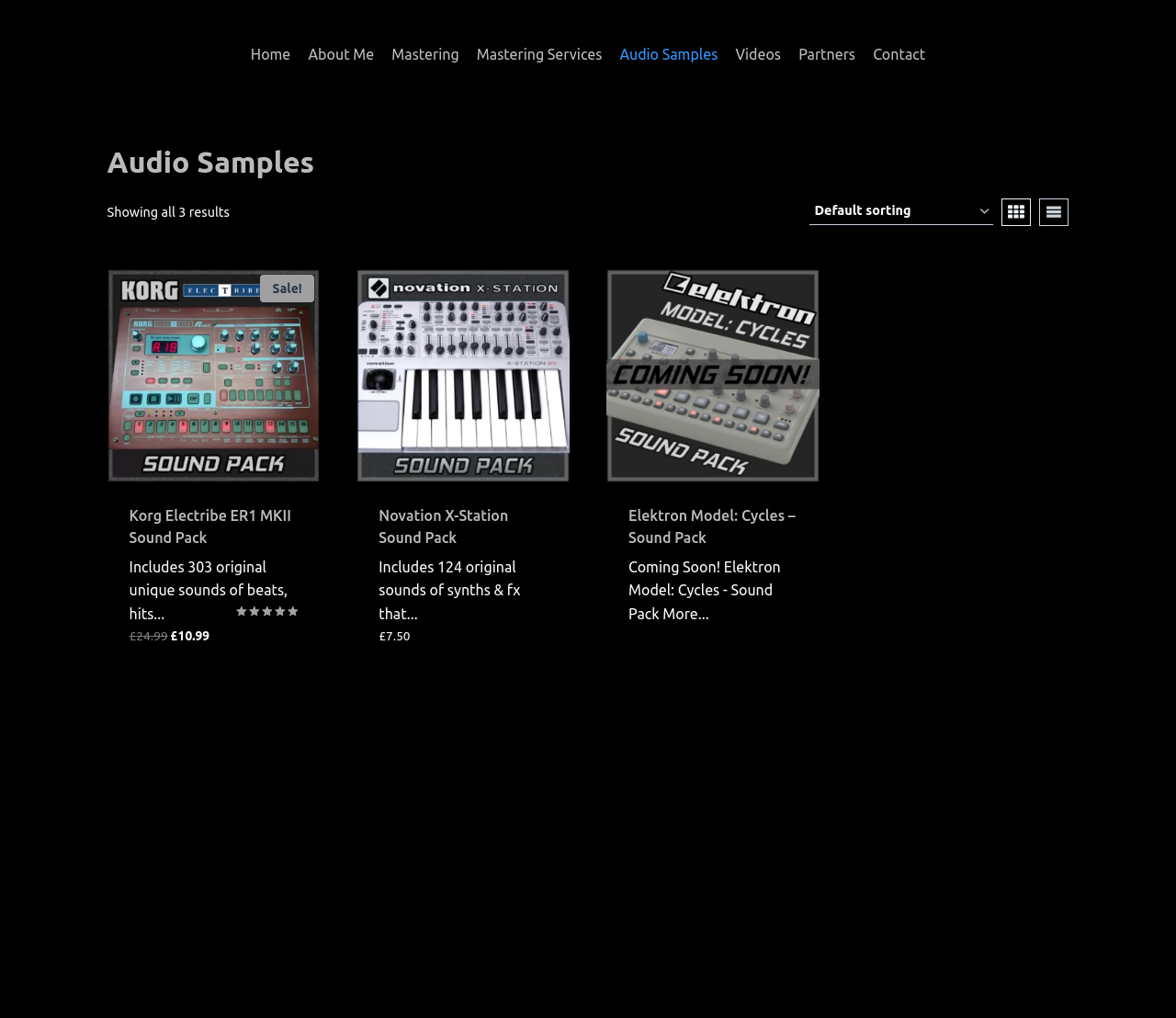Give a one-word or one-phrase response to the question:
What is the current price of the 'Korg Electribe ER1 MKII Sound Pack'?

£10.99